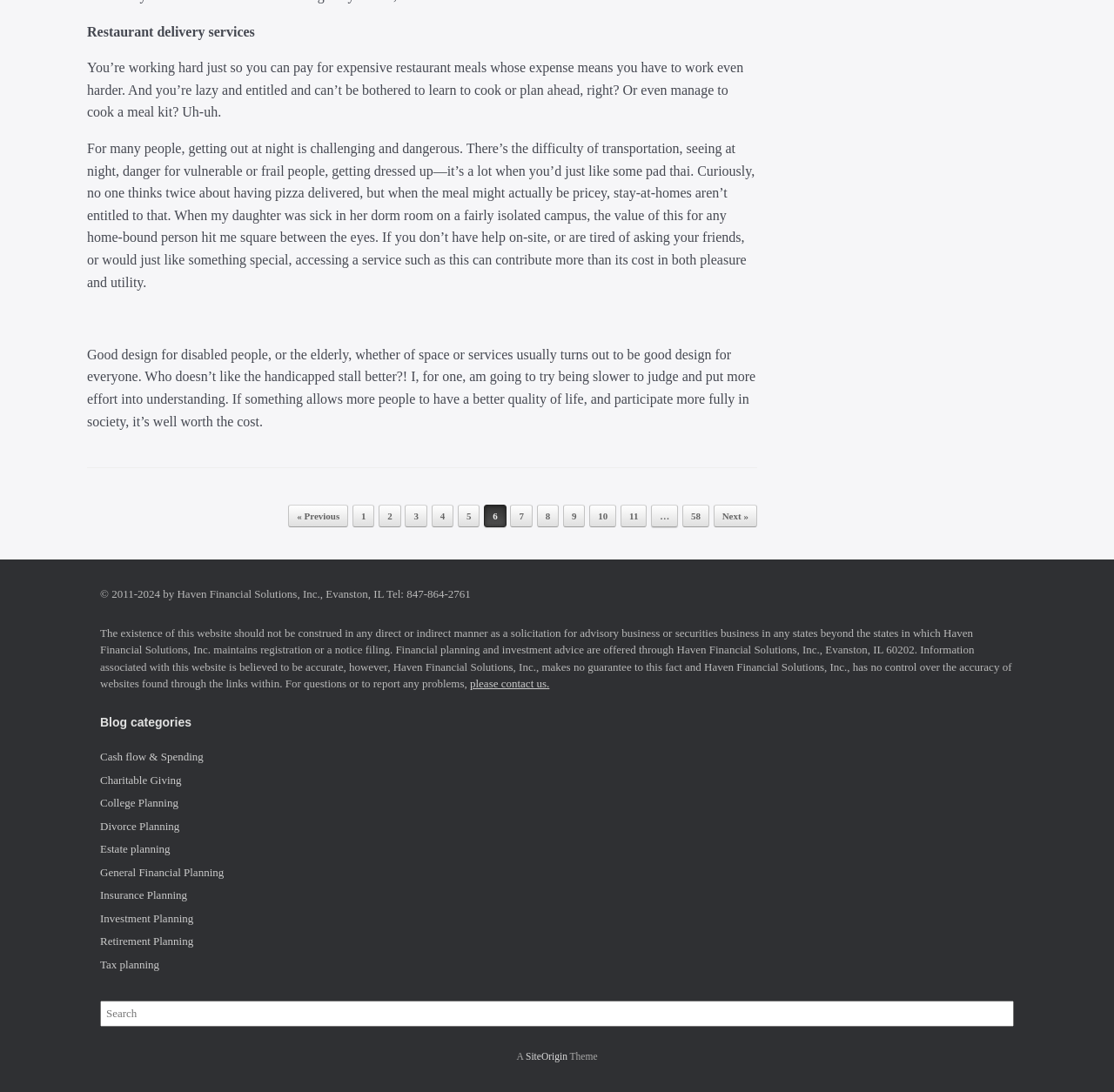How many categories are listed in the blog categories section?
Answer the question with a single word or phrase, referring to the image.

12